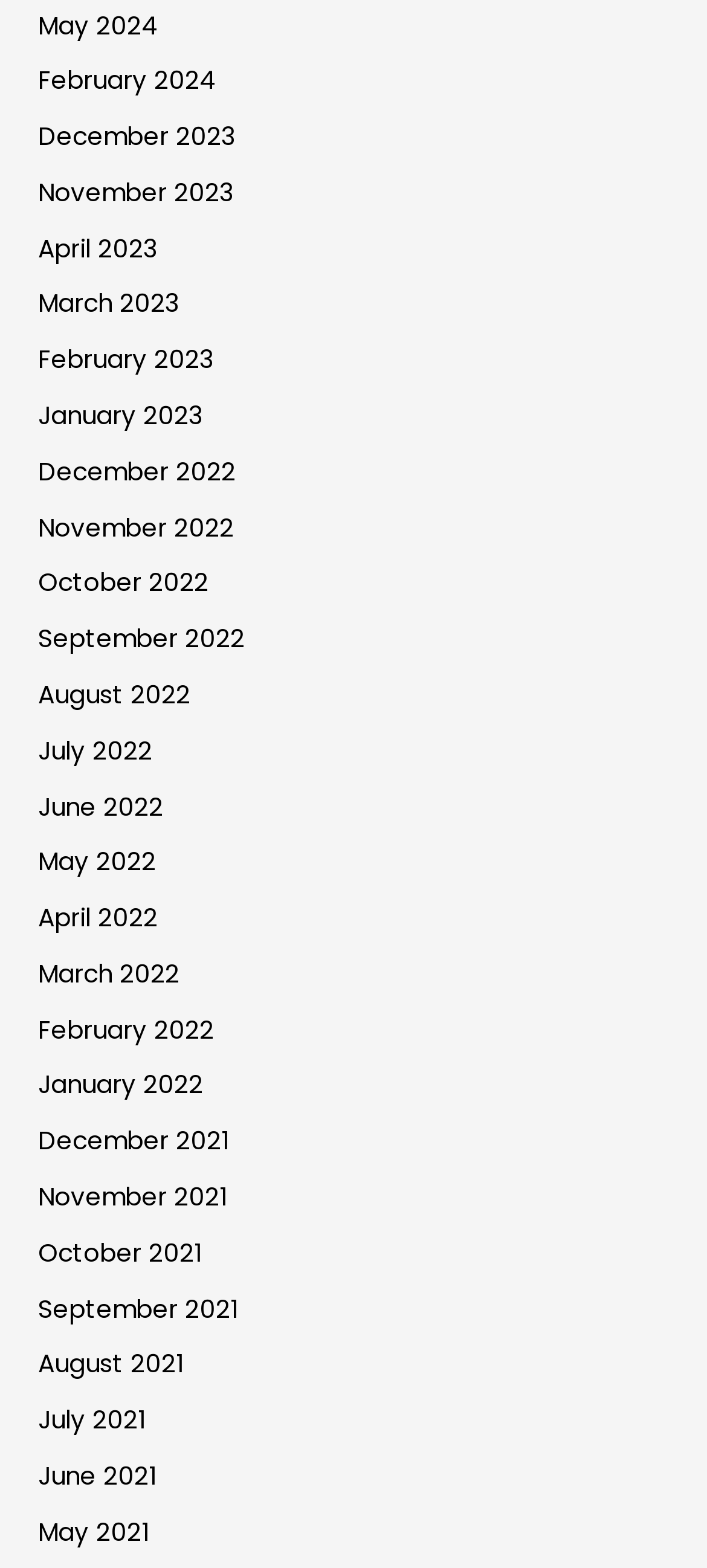How many links are there in total?
Please use the visual content to give a single word or phrase answer.

45